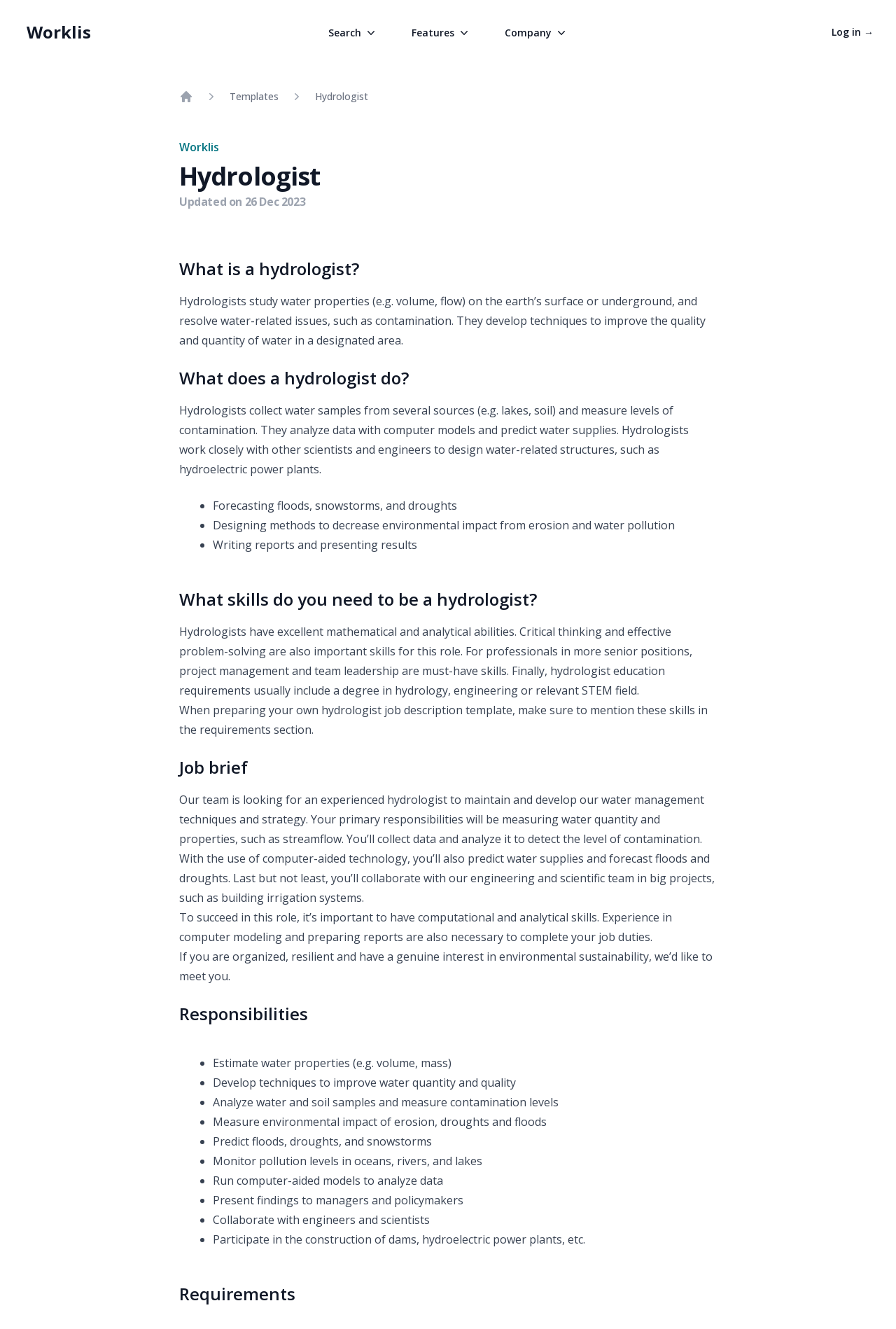Can you provide the bounding box coordinates for the element that should be clicked to implement the instruction: "Click the 'Search' button"?

[0.366, 0.018, 0.421, 0.031]